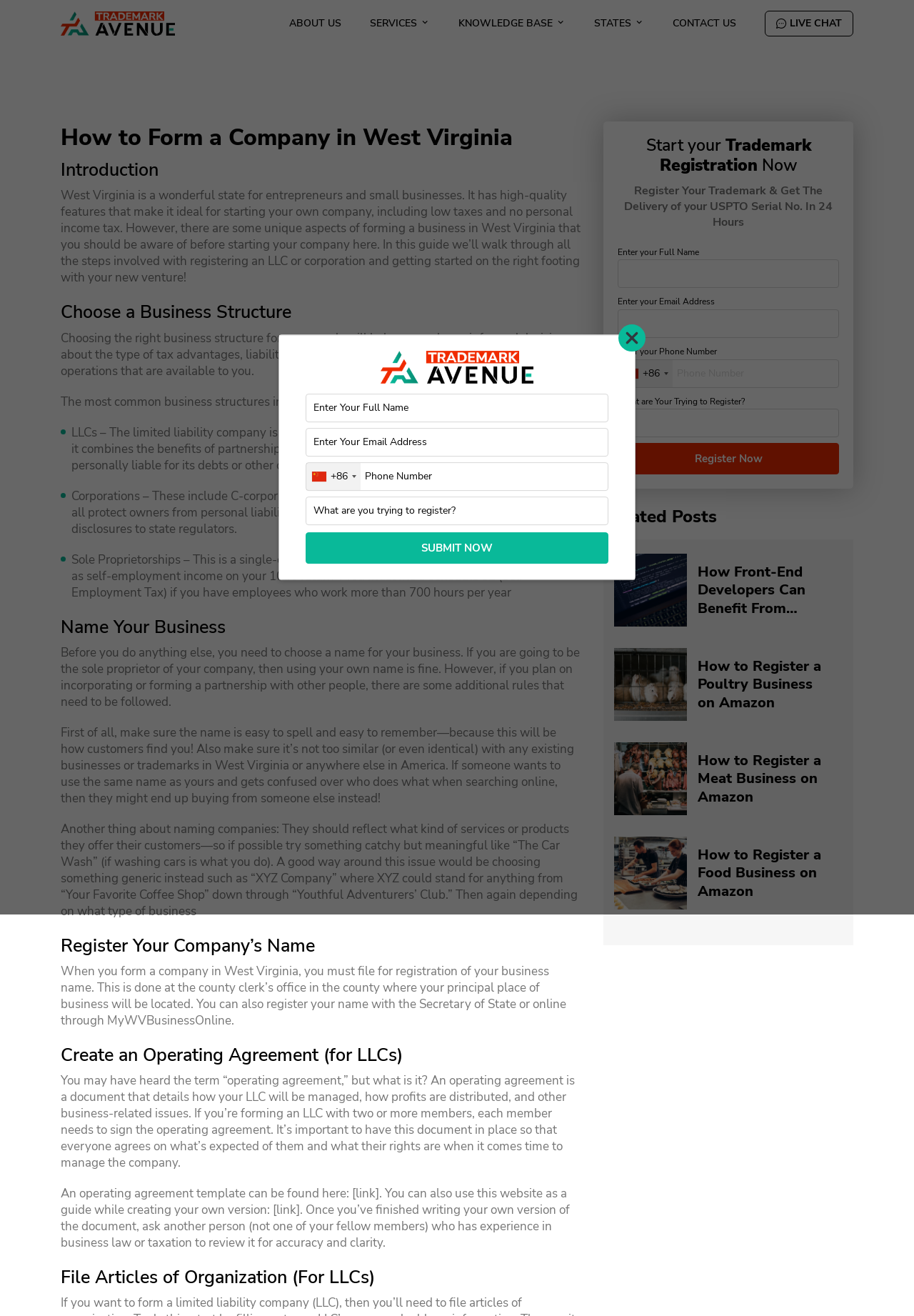Give a short answer using one word or phrase for the question:
What is the main topic of this webpage?

Forming a company in West Virginia